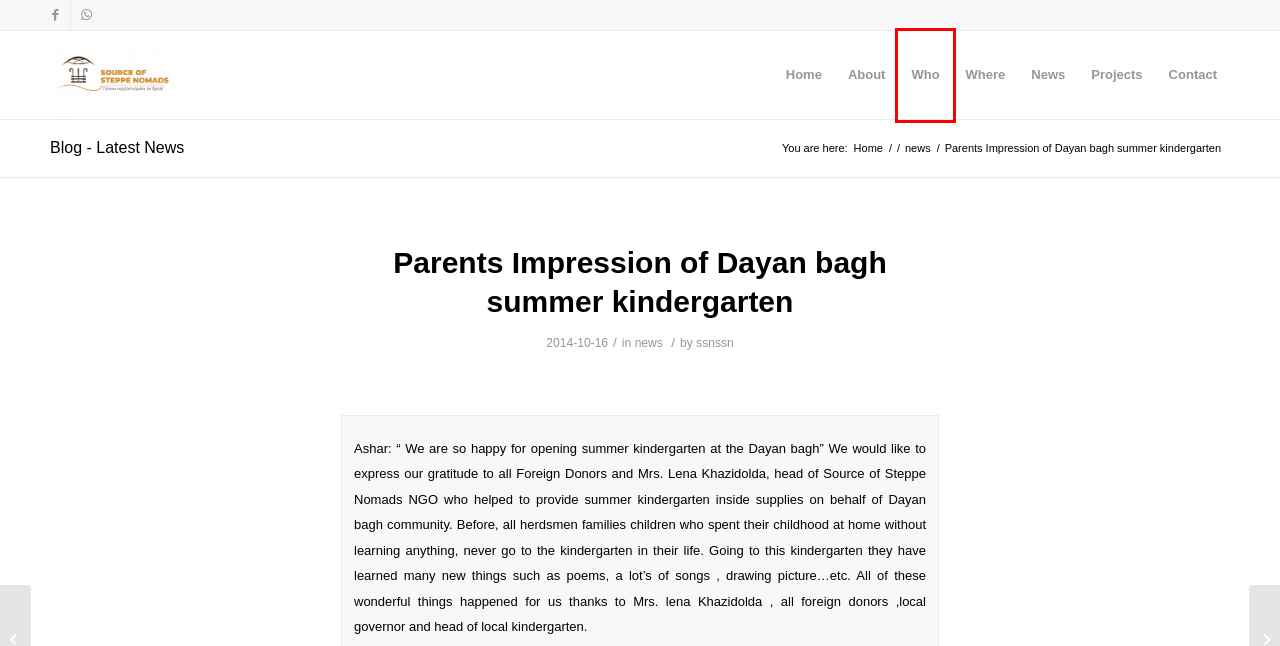You are presented with a screenshot of a webpage with a red bounding box. Select the webpage description that most closely matches the new webpage after clicking the element inside the red bounding box. The options are:
A. Steppe Nomads – Steppe Nomads
B. Who – Steppe Nomads
C. News – Steppe Nomads
D. Projects – Steppe Nomads
E. Where – Steppe Nomads
F. About – Steppe Nomads
G. ssnssn – Steppe Nomads
H. news – Steppe Nomads

B